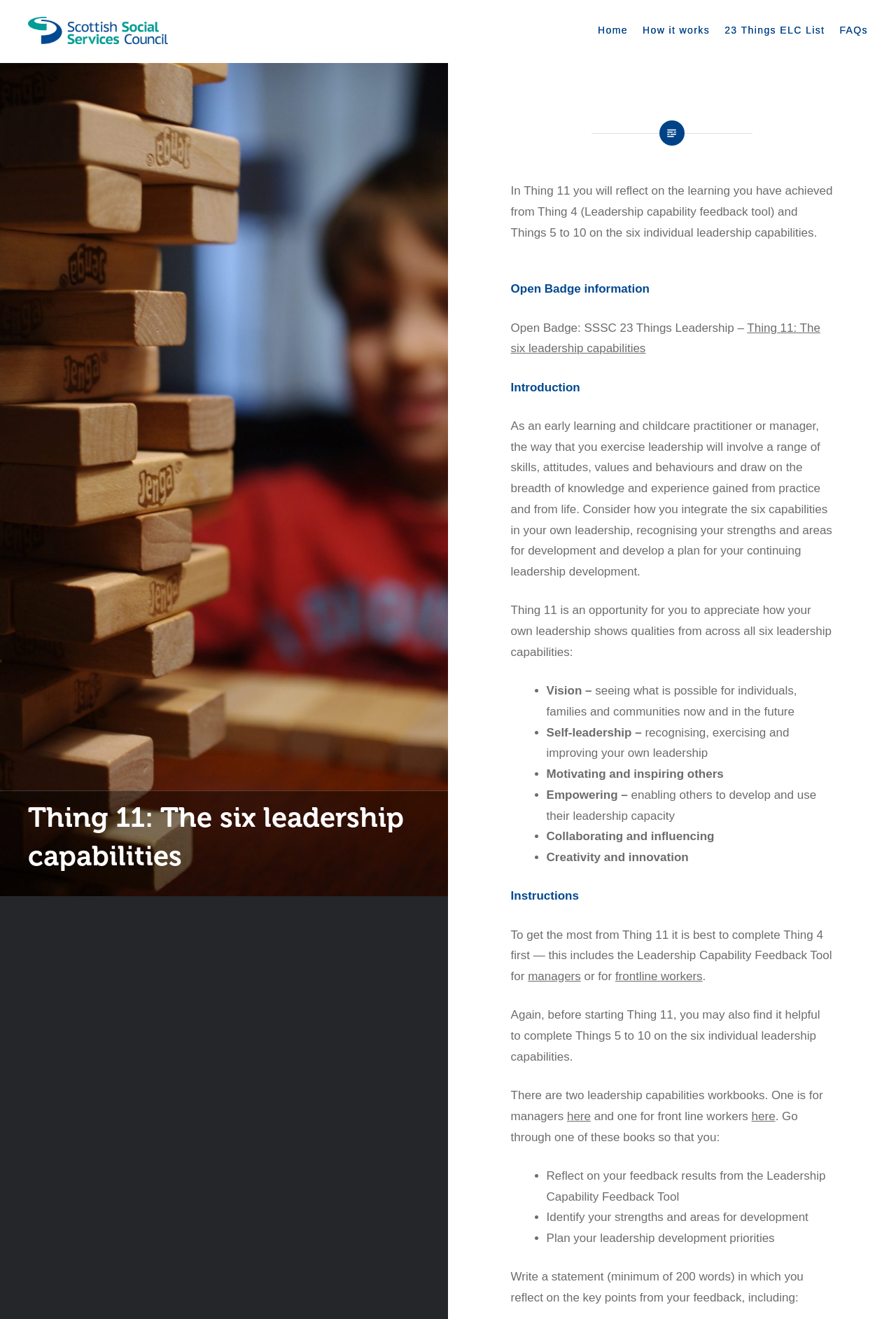Find the bounding box coordinates of the element you need to click on to perform this action: 'Click the '23 Things ELC List' link'. The coordinates should be represented by four float values between 0 and 1, in the format [left, top, right, bottom].

[0.809, 0.017, 0.921, 0.029]